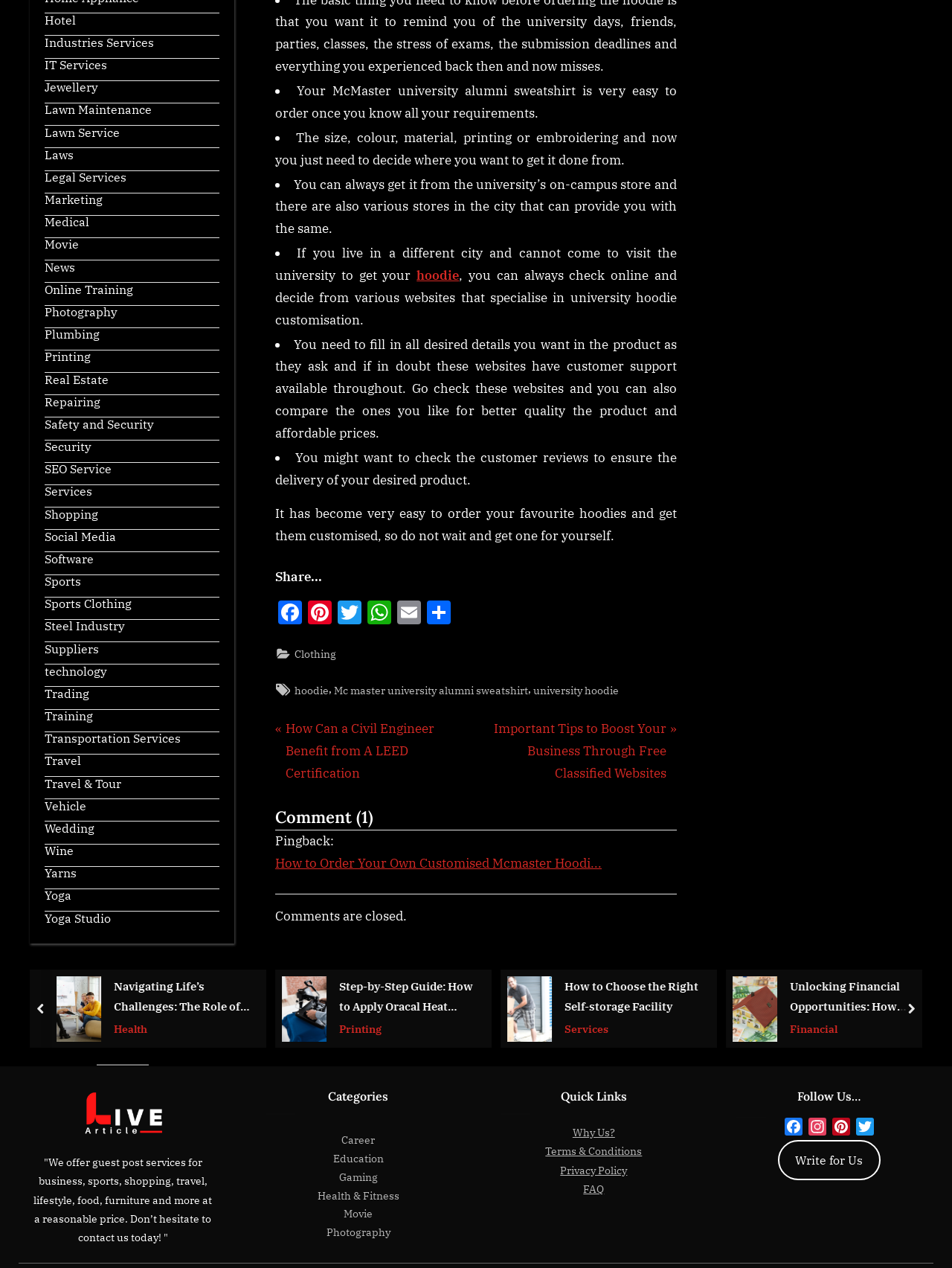Please identify the bounding box coordinates of the clickable area that will allow you to execute the instruction: "Click on the 'Next Post' link to view the next article".

[0.504, 0.566, 0.711, 0.619]